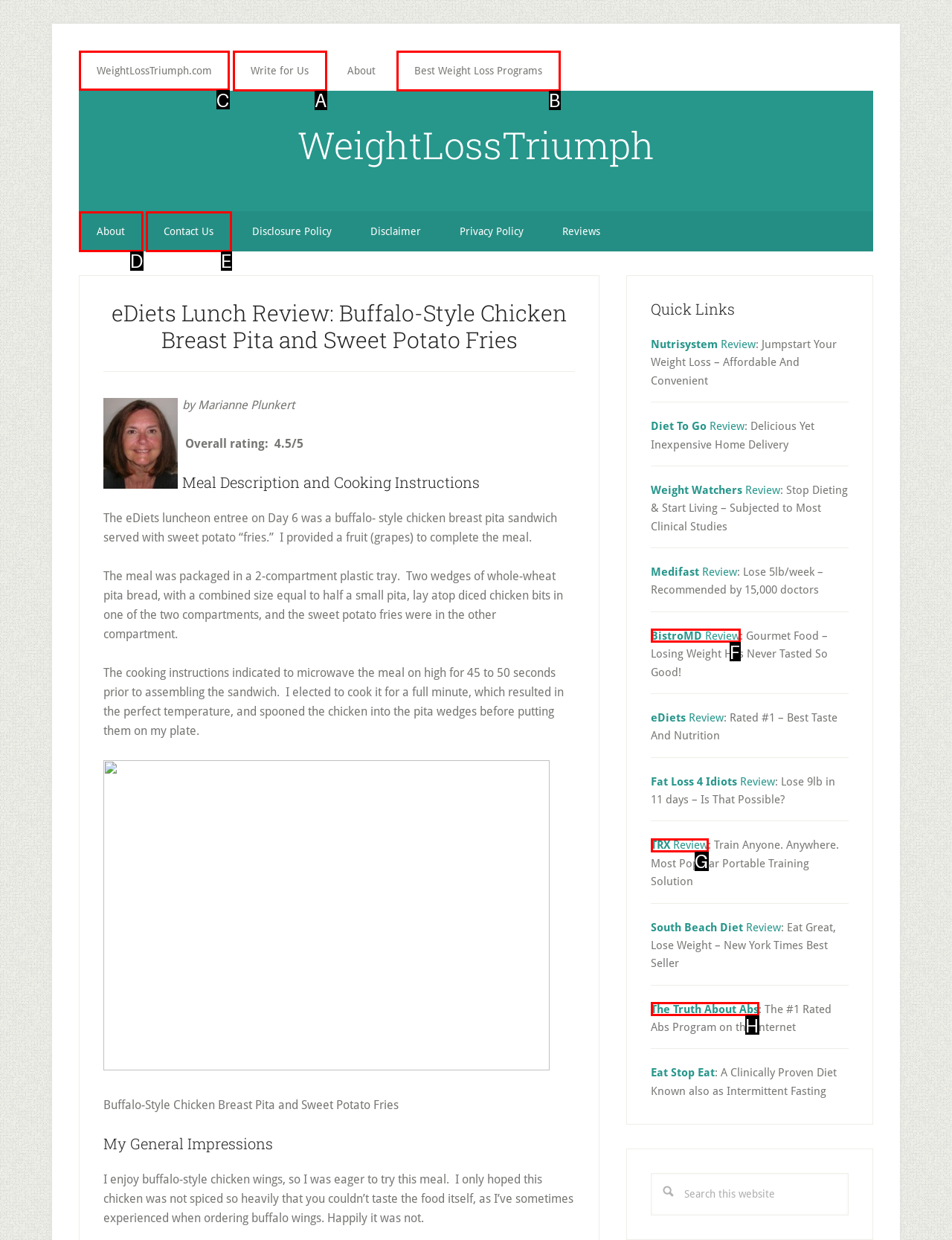Indicate the HTML element to be clicked to accomplish this task: Click on the 'WeightLossTriumph.com' link Respond using the letter of the correct option.

C